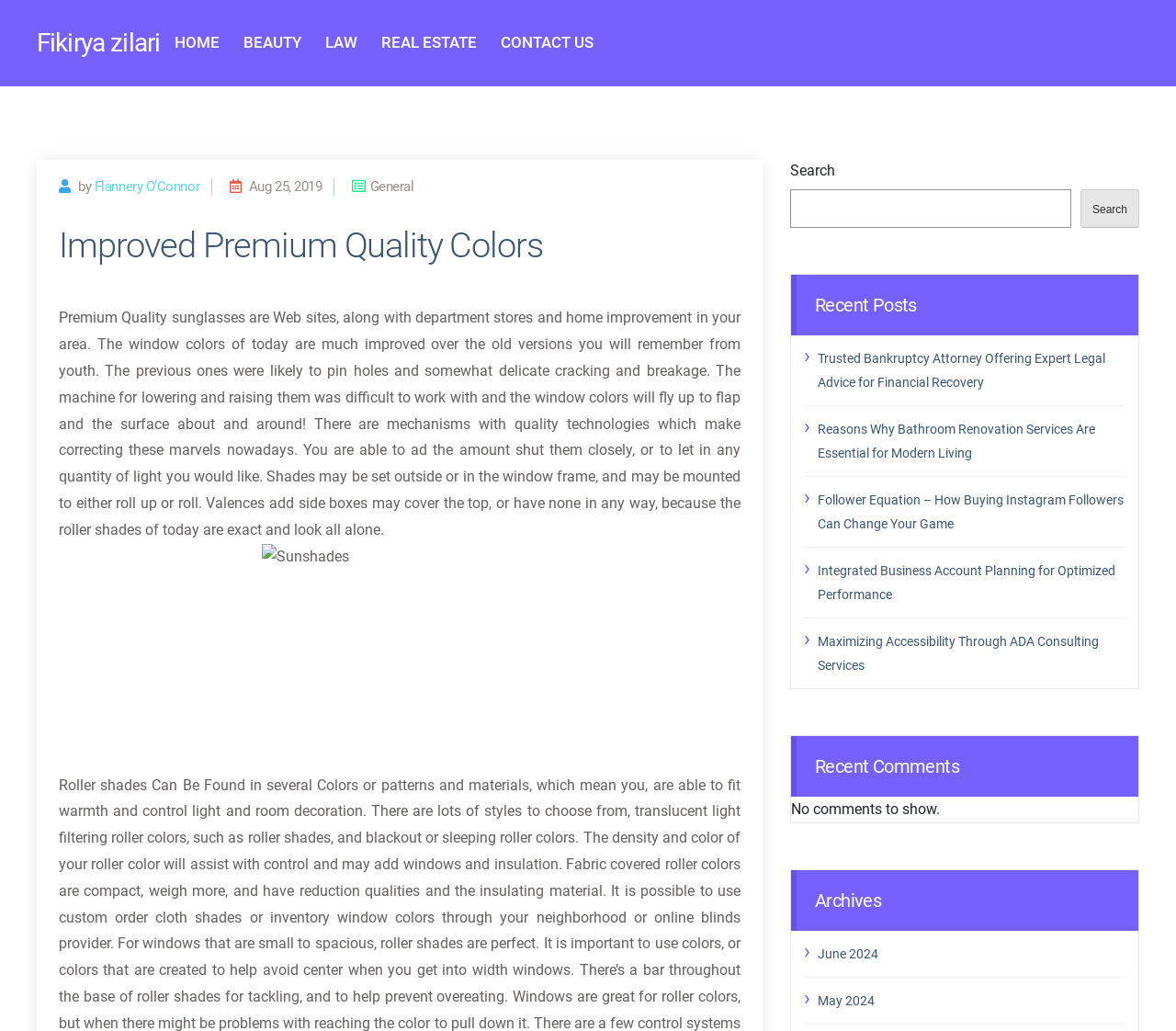Find the bounding box coordinates of the clickable element required to execute the following instruction: "View Archives". Provide the coordinates as four float numbers between 0 and 1, i.e., [left, top, right, bottom].

[0.673, 0.844, 0.968, 0.903]